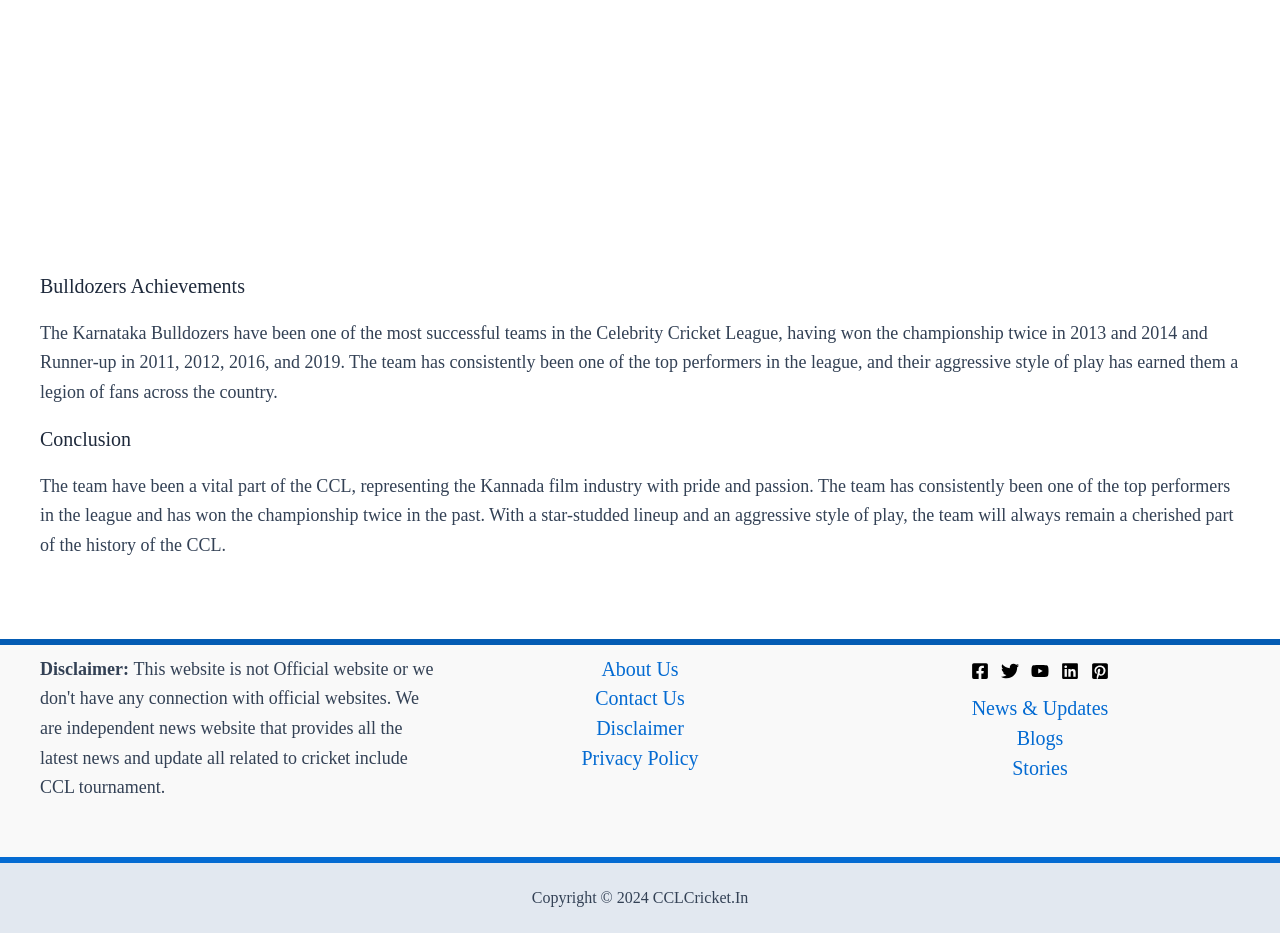Predict the bounding box coordinates of the area that should be clicked to accomplish the following instruction: "Go to Contact Us". The bounding box coordinates should consist of four float numbers between 0 and 1, i.e., [left, top, right, bottom].

[0.465, 0.737, 0.535, 0.76]